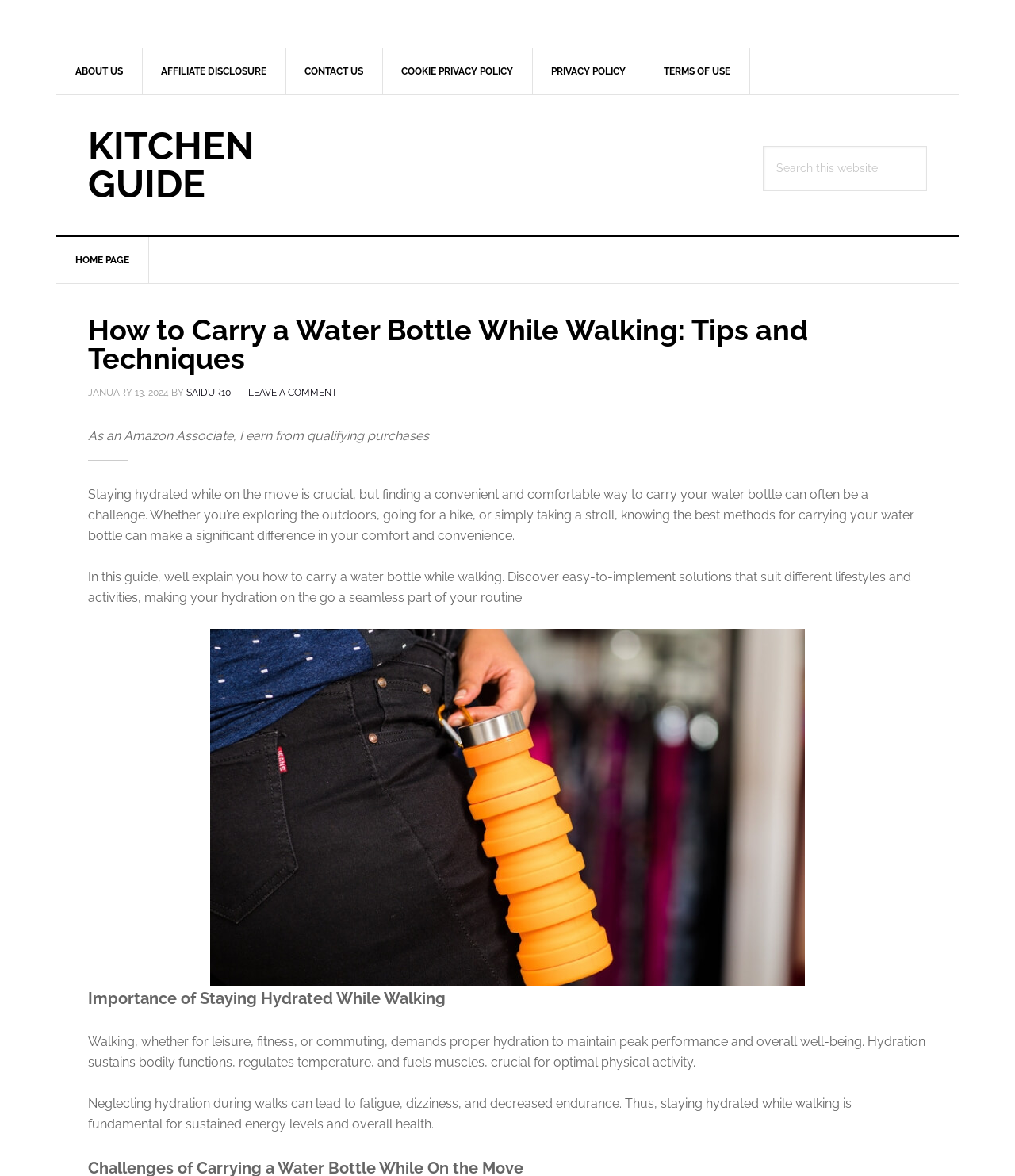What is the author's name?
From the image, respond with a single word or phrase.

SAIDUR10